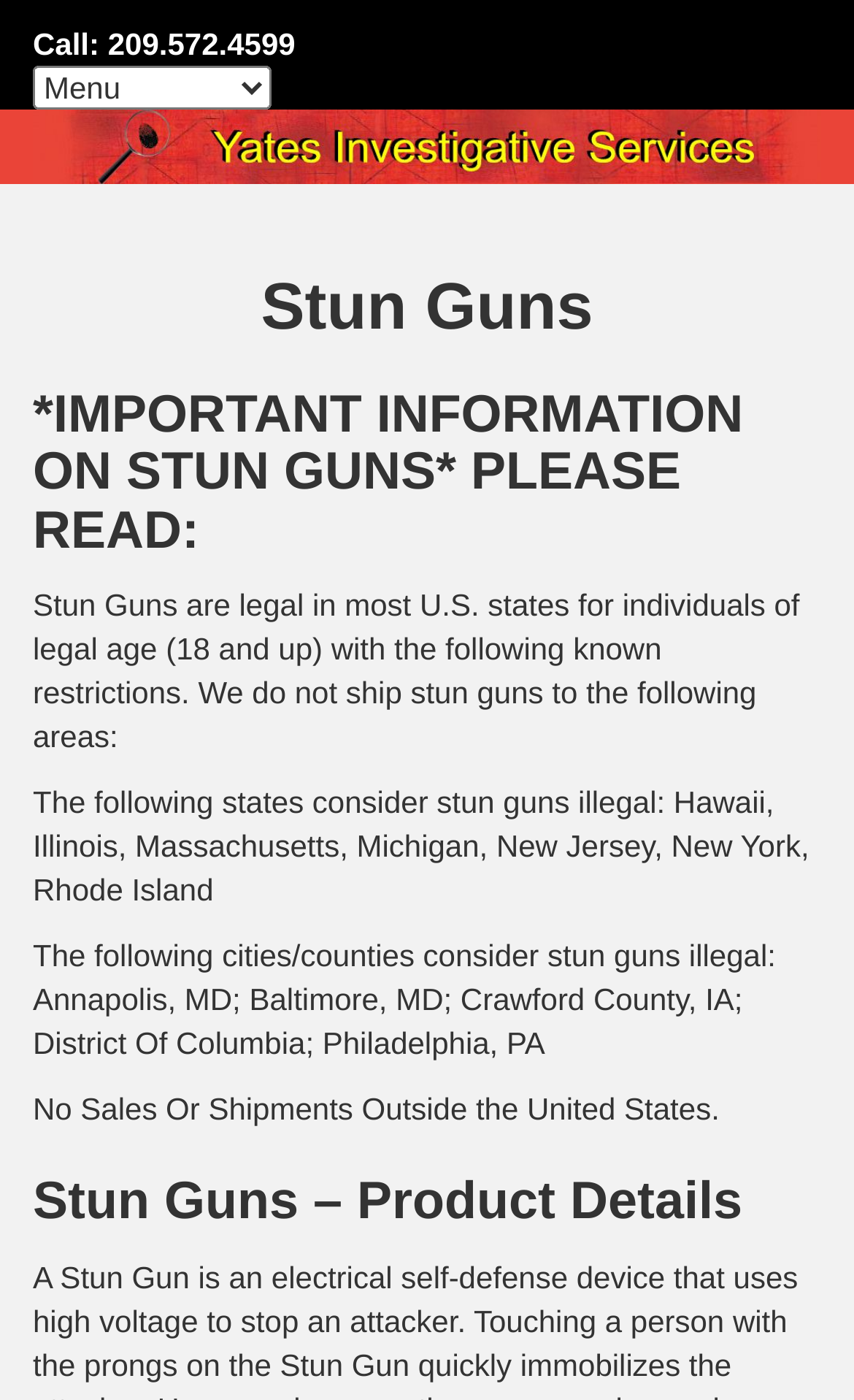What is the restriction for stun gun sales?
Refer to the image and provide a one-word or short phrase answer.

No sales outside the US